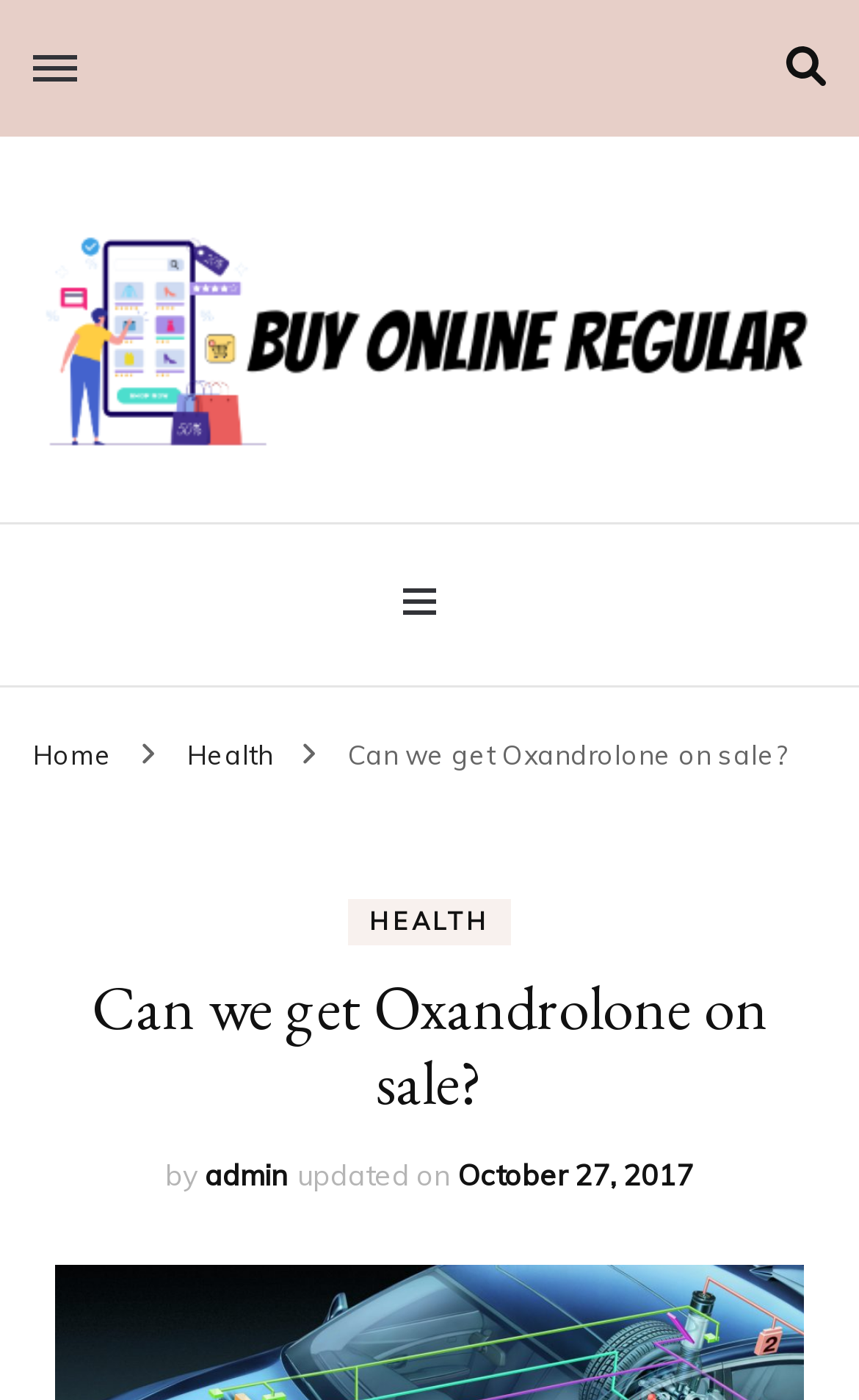Please identify the bounding box coordinates of the clickable area that will allow you to execute the instruction: "Read the article about Oxandrolone".

[0.405, 0.527, 0.915, 0.551]